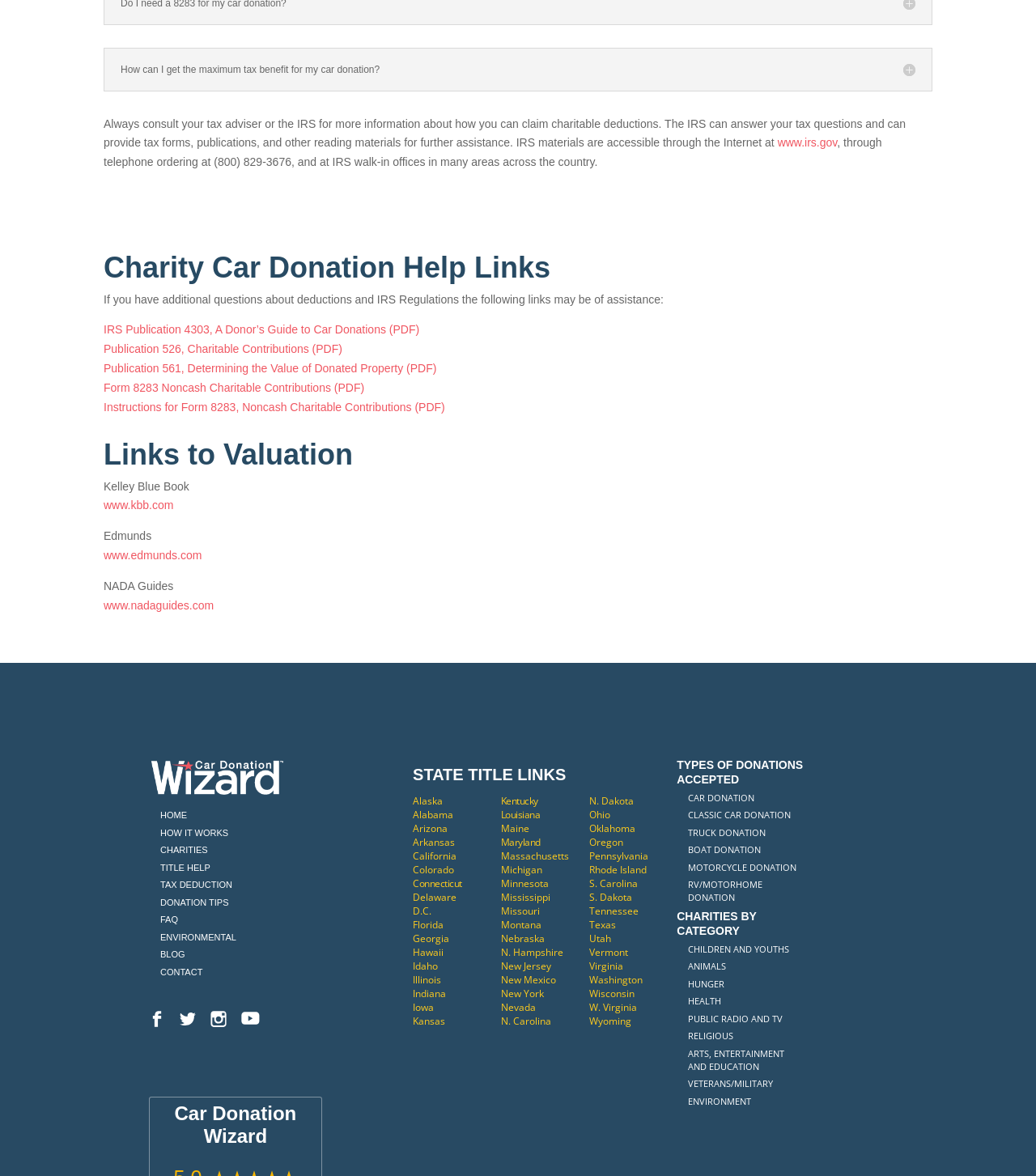Locate the bounding box coordinates of the clickable element to fulfill the following instruction: "Click the 'HOME' link". Provide the coordinates as four float numbers between 0 and 1 in the format [left, top, right, bottom].

[0.155, 0.689, 0.18, 0.697]